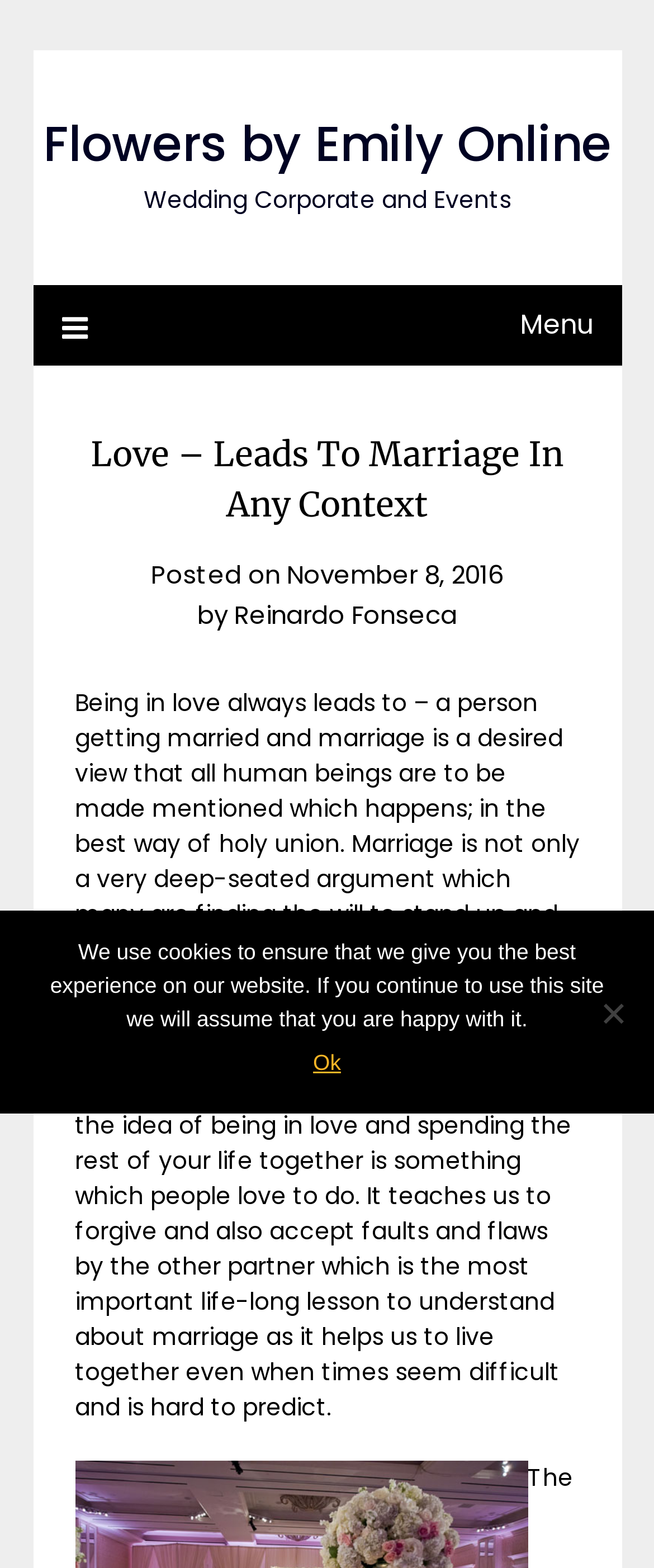Find the bounding box coordinates of the clickable area required to complete the following action: "Click Flowers by Emily Online".

[0.065, 0.071, 0.935, 0.113]